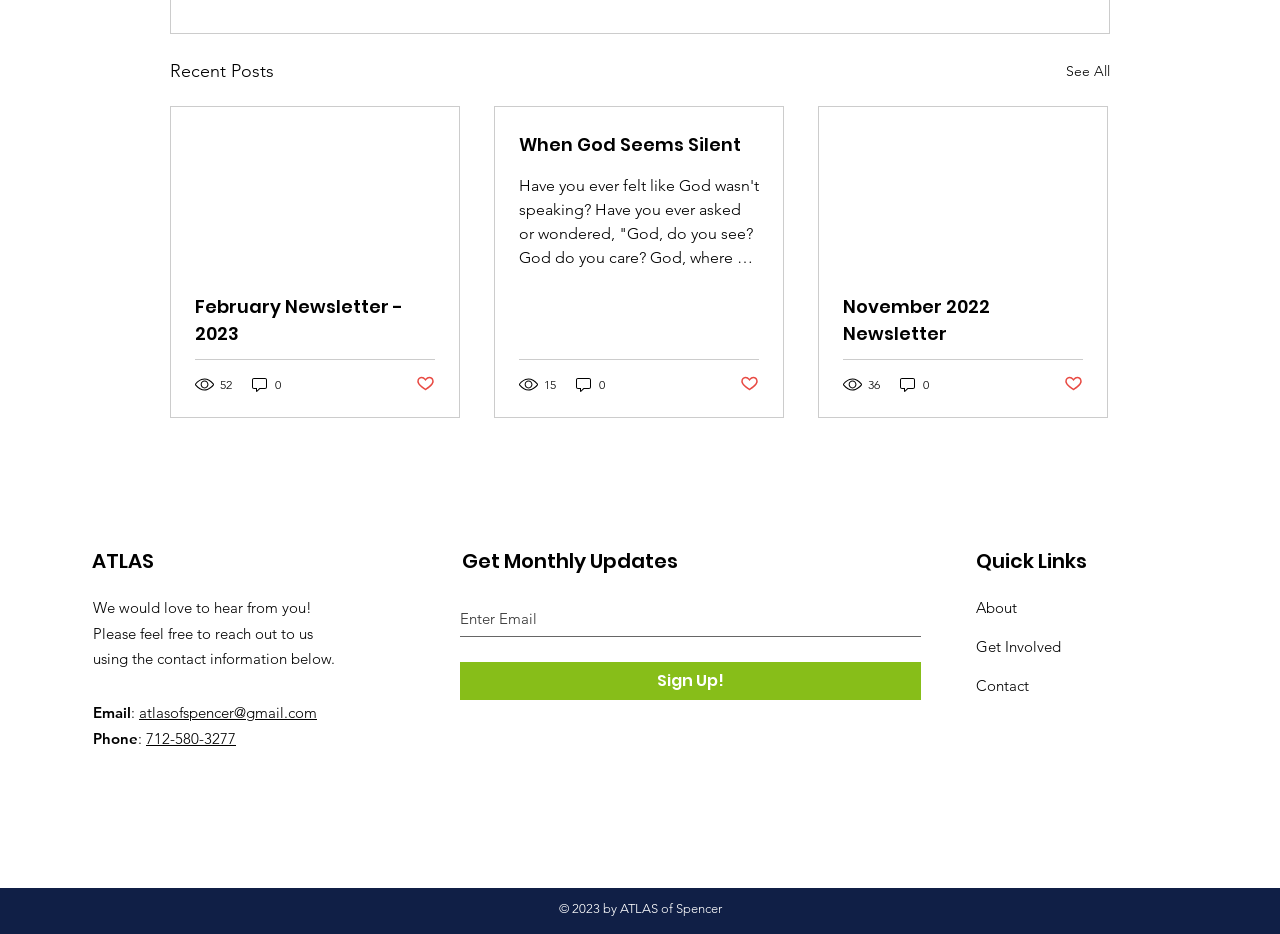Given the element description November 2022 Newsletter, predict the bounding box coordinates for the UI element in the webpage screenshot. The format should be (top-left x, top-left y, bottom-right x, bottom-right y), and the values should be between 0 and 1.

[0.659, 0.314, 0.846, 0.372]